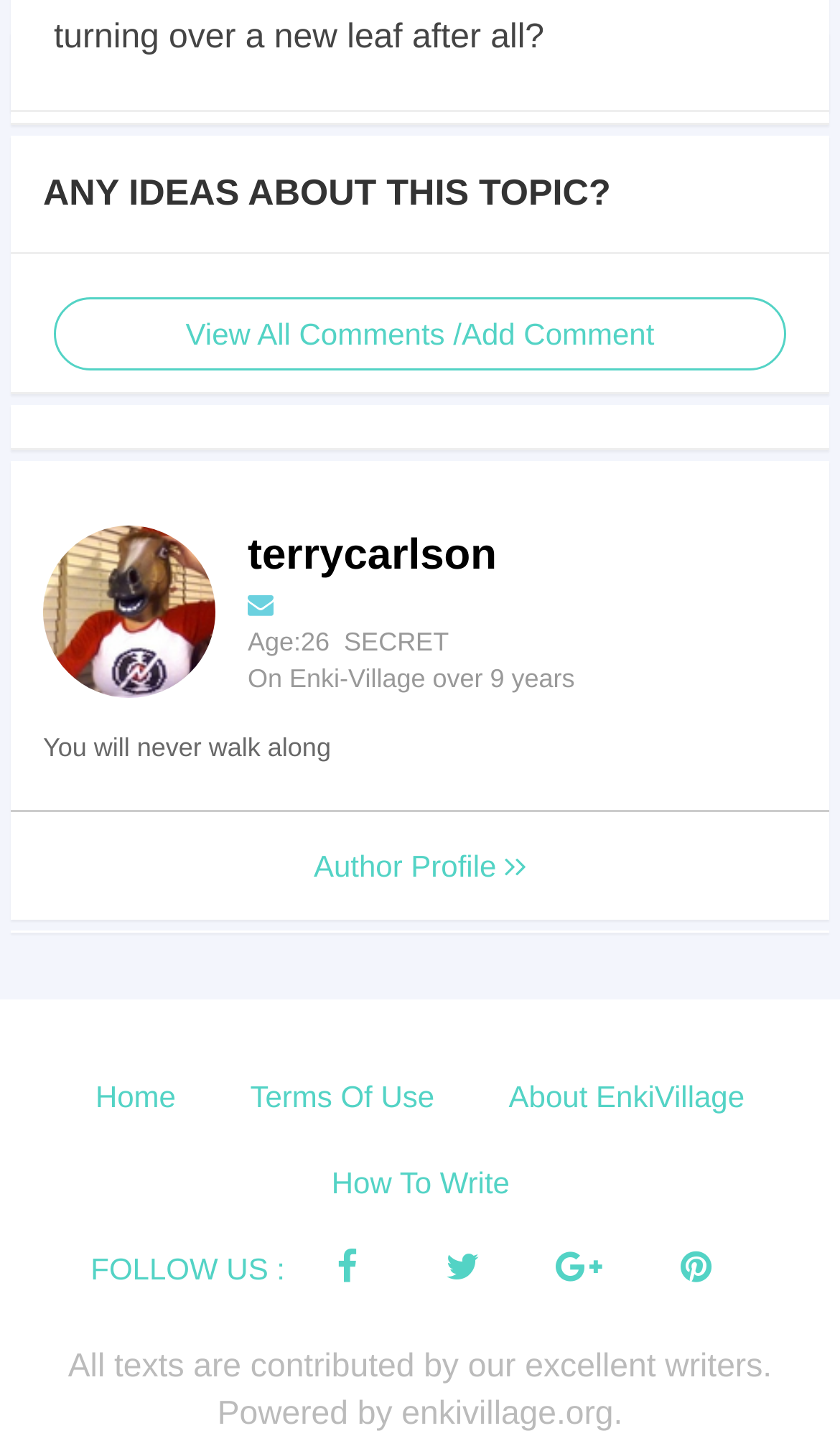What are the social media platforms to follow Enki-Village?
Answer the question with a detailed explanation, including all necessary information.

The answer is obtained by looking at the links with icons , , , and , which are located at the bottom of the webpage, indicating that Enki-Village can be followed on these four social media platforms.